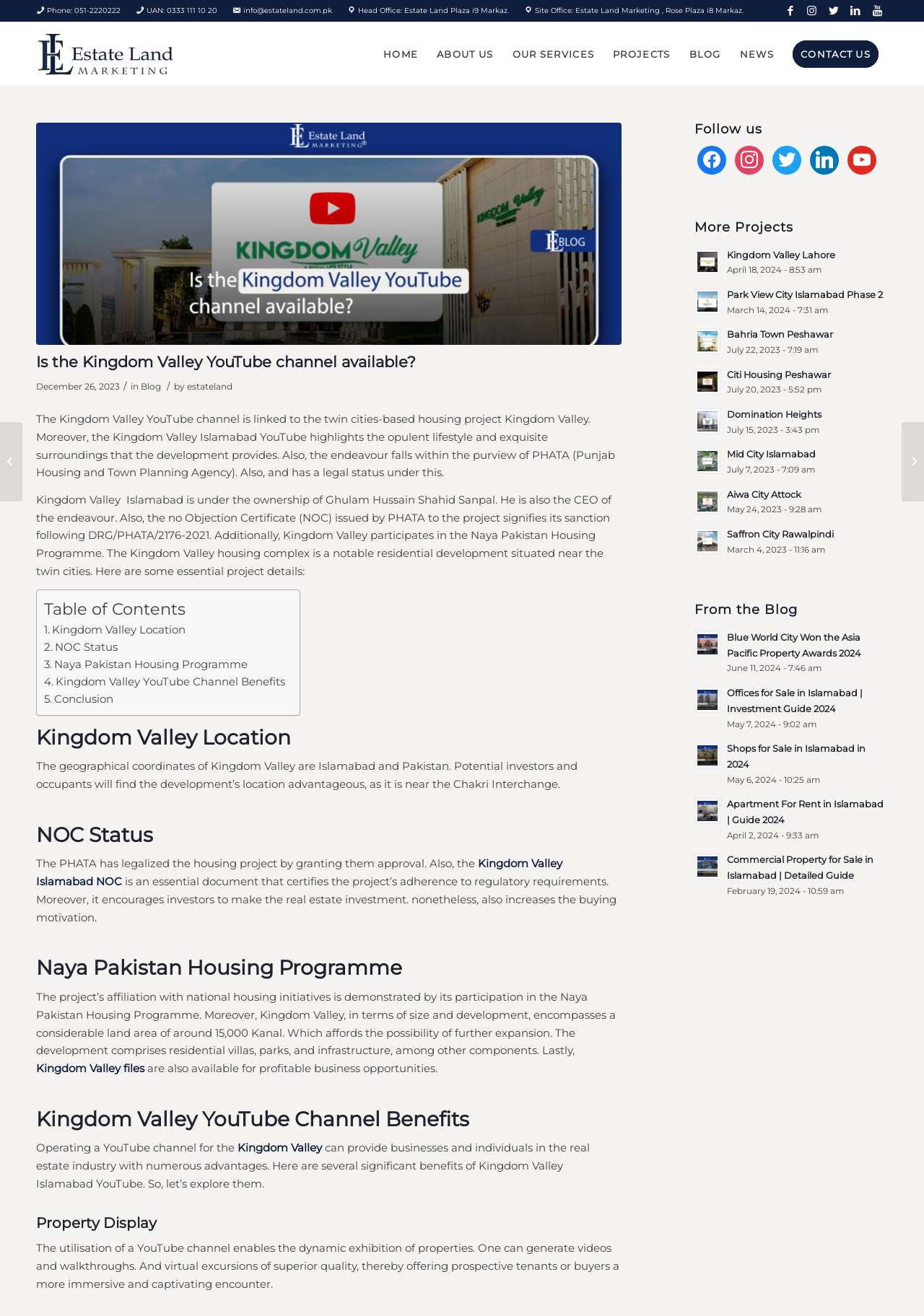Provide the bounding box coordinates of the section that needs to be clicked to accomplish the following instruction: "View the Kingdom Valley YouTube channel."

[0.938, 0.0, 0.961, 0.016]